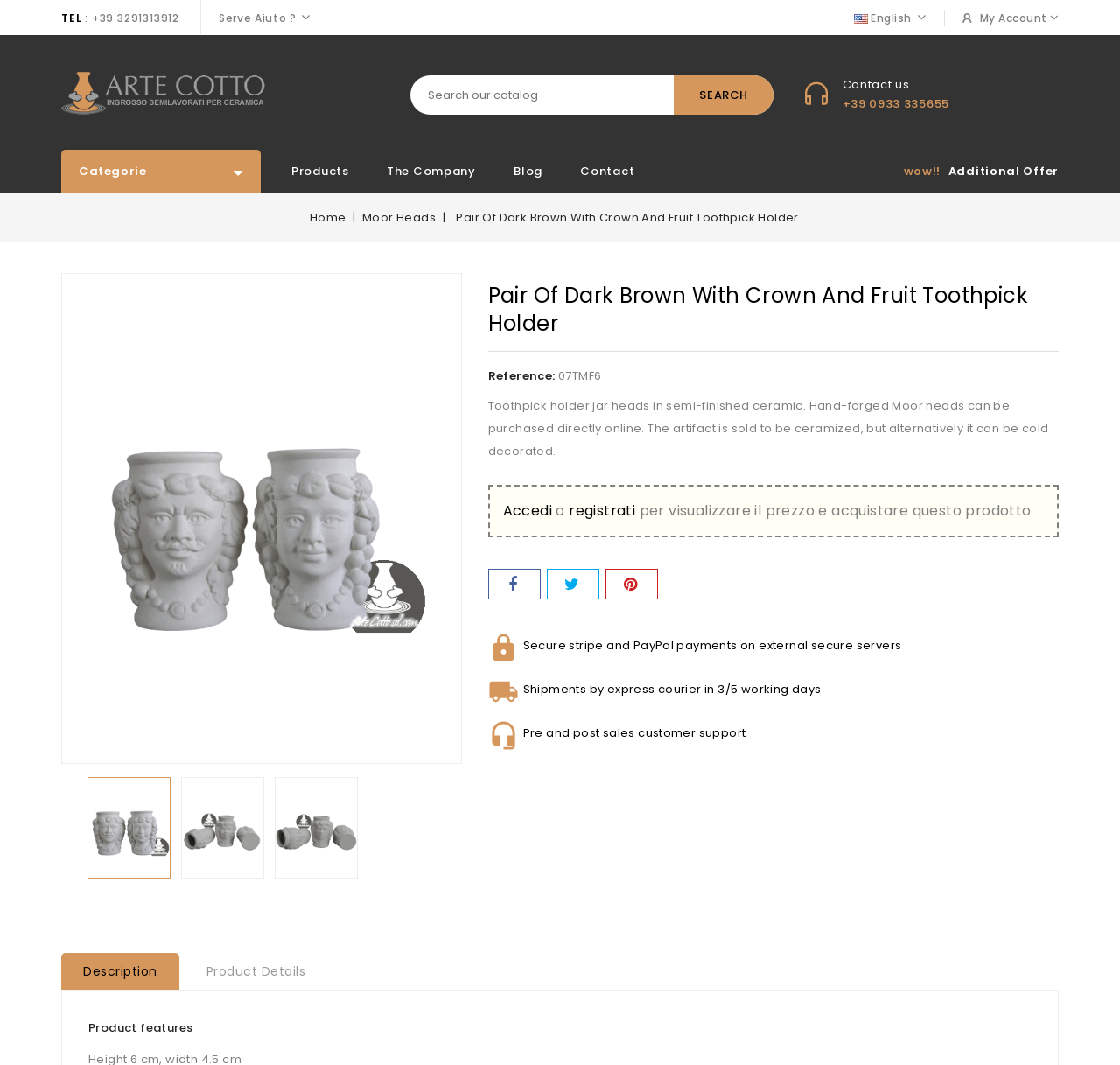What is the phone number for contact?
Using the image as a reference, give an elaborate response to the question.

I found the phone number by looking at the top section of the webpage, where it says 'Contact us' and lists the phone number as '+39 0933 335655'.